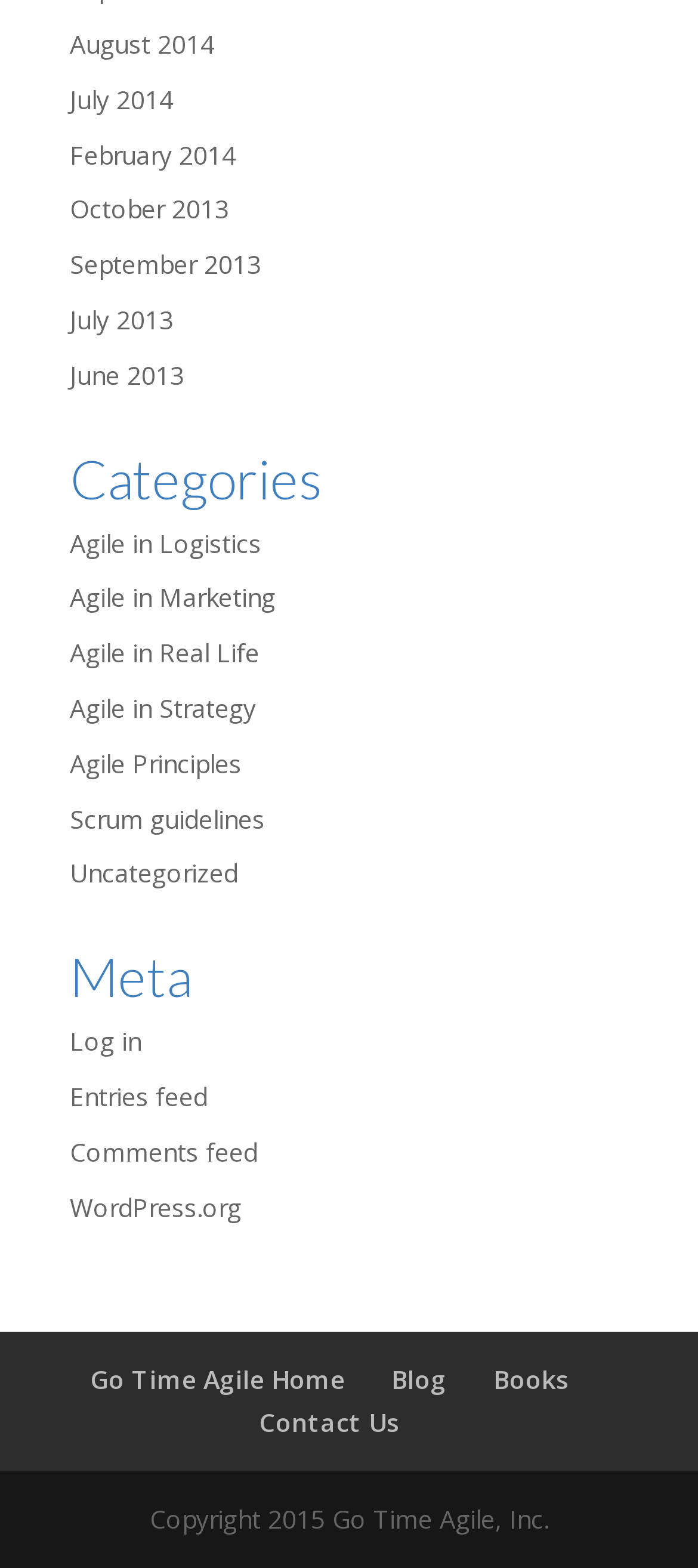What is the purpose of the 'Log in' link?
Refer to the image and give a detailed response to the question.

The 'Log in' link is likely used to authenticate users and allow them to access restricted areas of the website. This is a common functionality found on many websites.